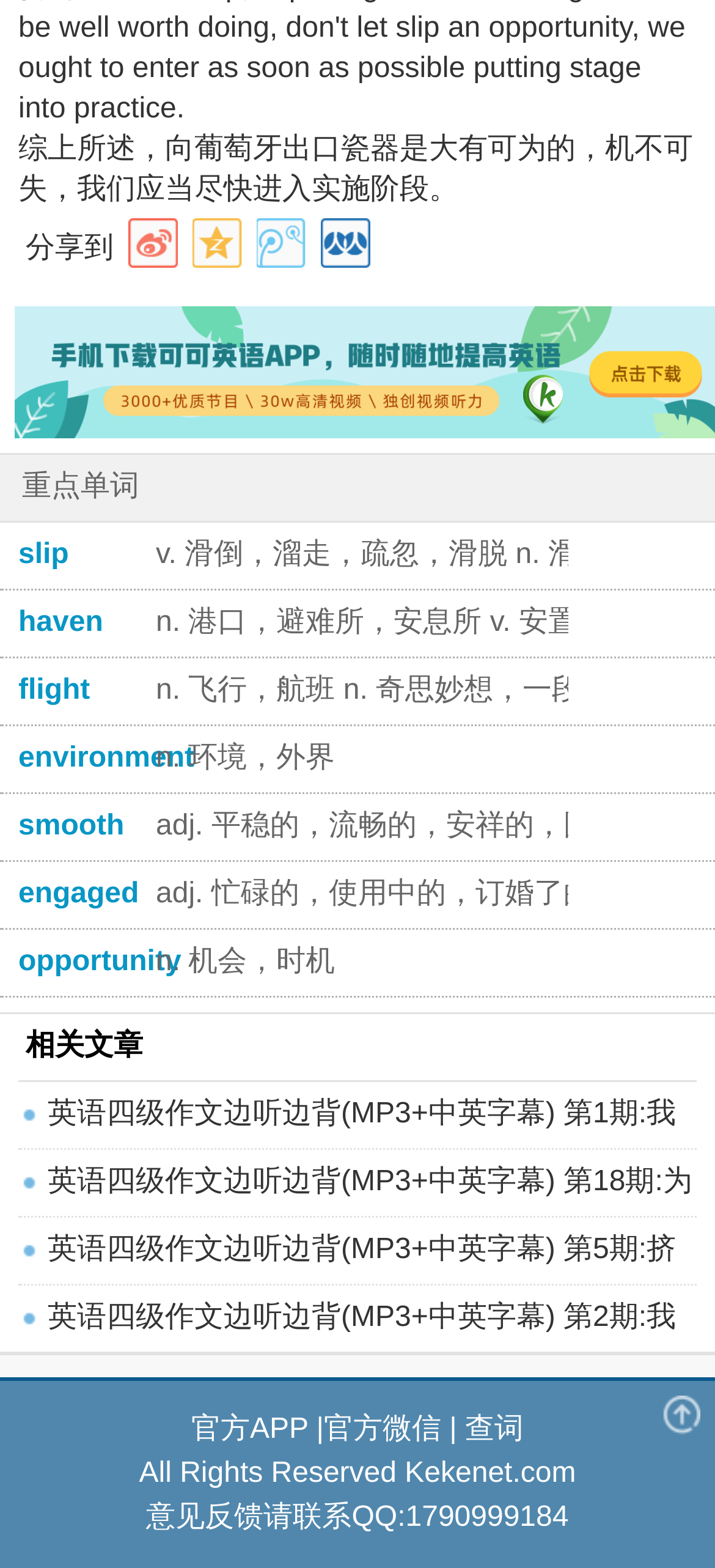What is the purpose of the links at the bottom of the webpage?
Using the image, respond with a single word or phrase.

Official channels